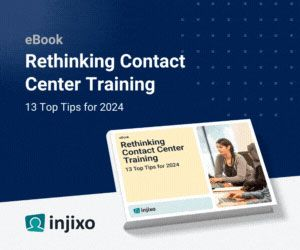Detail the scene depicted in the image with as much precision as possible.

The image showcases a promotional graphic for an eBook titled "Rethinking Contact Center Training: 13 Top Tips for 2024" by injixo. The cover features a modern, clean design, prominently displaying the title and subtitle, emphasizing its relevance to contact center training strategies. The background is textured, combining visuals that suggest both professionalism and innovation. A visual element of a person engaging with a computer is included, signifying the practical application of the training tips within a contact center environment. This resource aims to equip readers with contemporary insights and methods for enhancing contact center operations in the upcoming year.